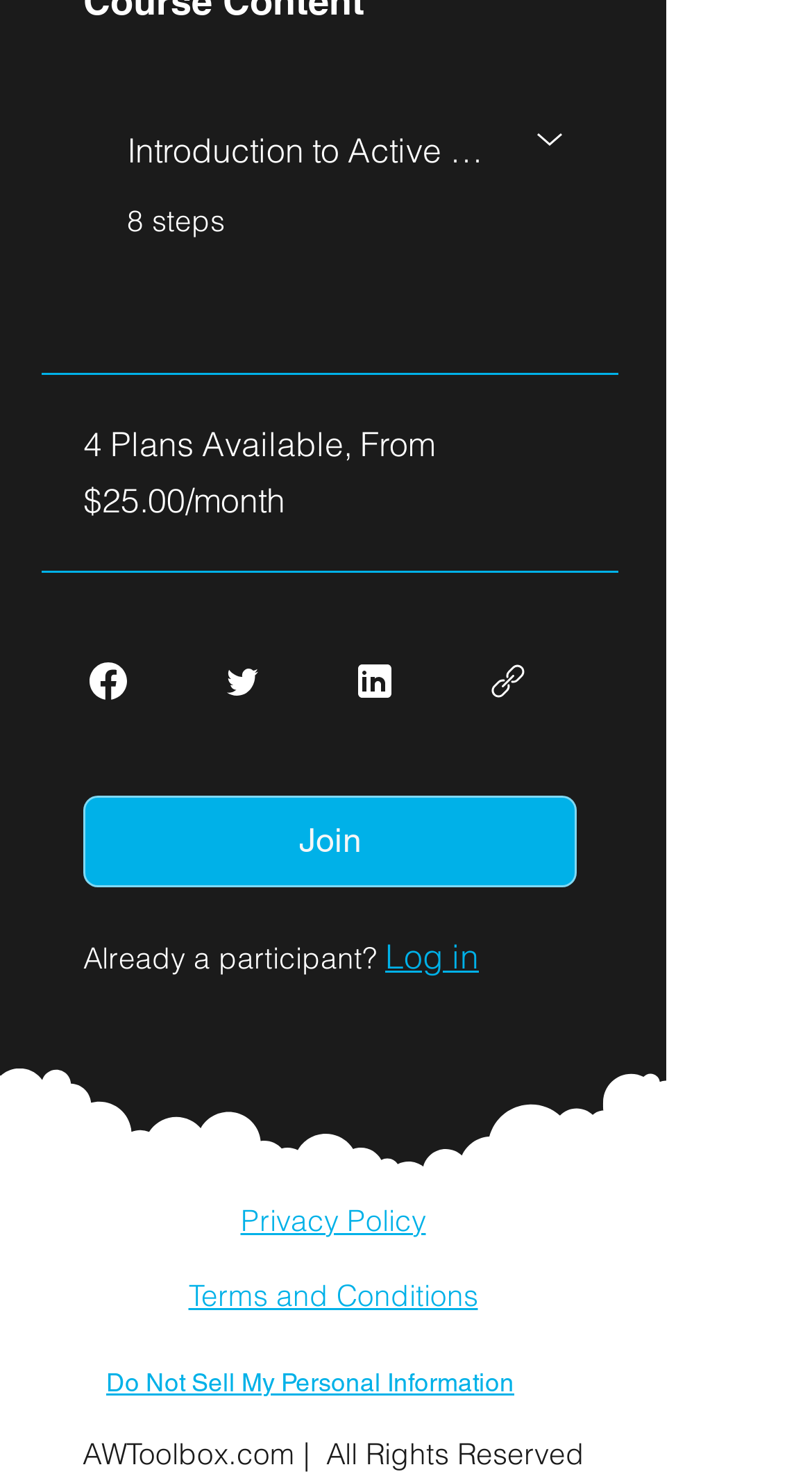Find and provide the bounding box coordinates for the UI element described with: "Checkout".

None